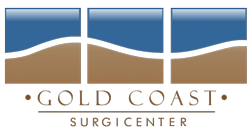Identify and describe all the elements present in the image.

The image features the logo of Gold Coast Surgicenter, characterized by a design that includes three horizontal panels colored in blue and beige. The blue panels represent the sky or water, while the flowing beige elements suggest sand or earth, conveying a coastal theme. Below the panels, the text "GOLD COAST" is prominently displayed in a sophisticated serif font, with the word "SURGICENTER" in a smaller, all-uppercase font beneath it. This logo serves to establish the identity of the medical facility, emphasizing its professional and calming environment, reflective of its focus on surgical services and patient care.